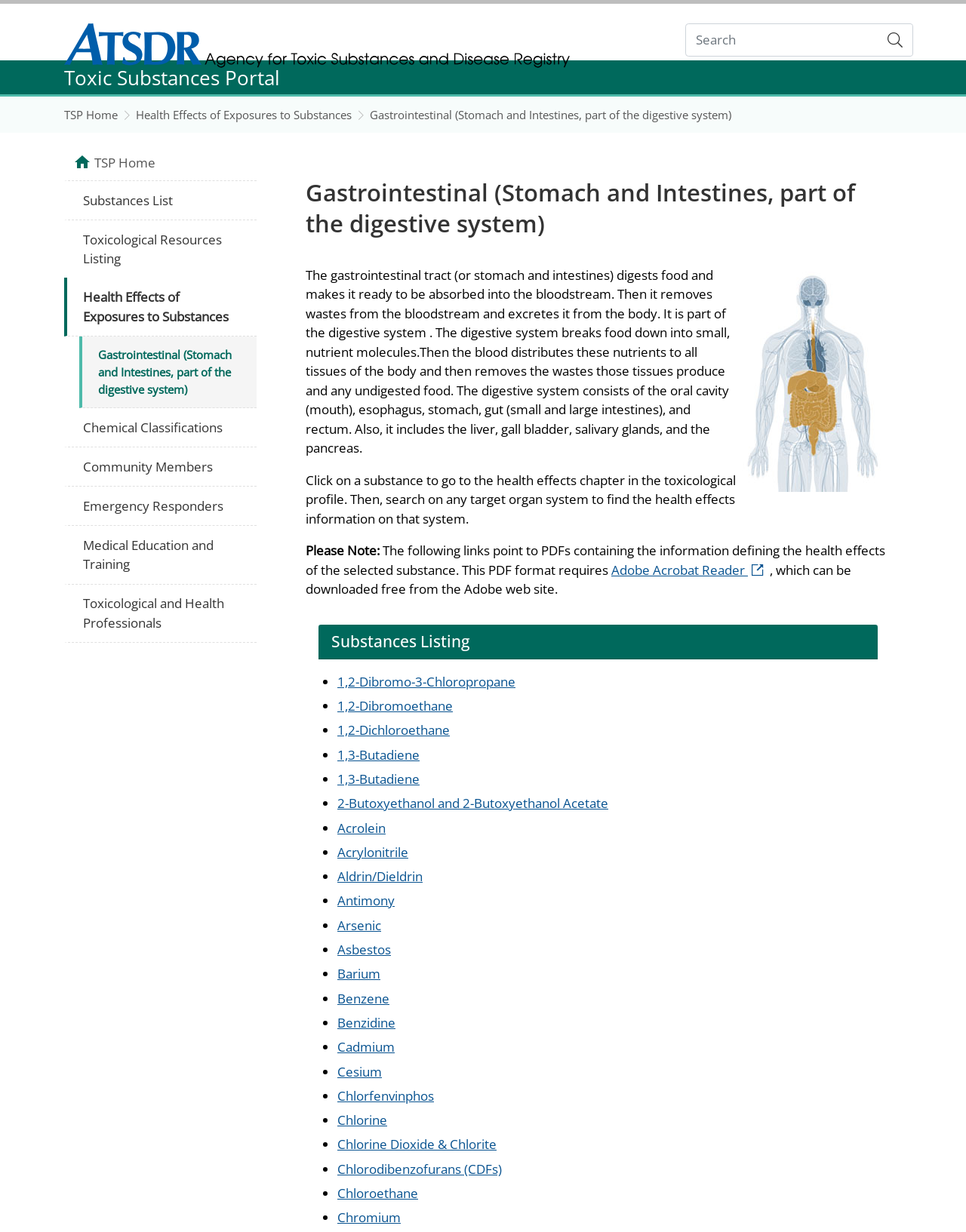Pinpoint the bounding box coordinates of the clickable element to carry out the following instruction: "Learn about the gastrointestinal system."

[0.762, 0.216, 0.922, 0.399]